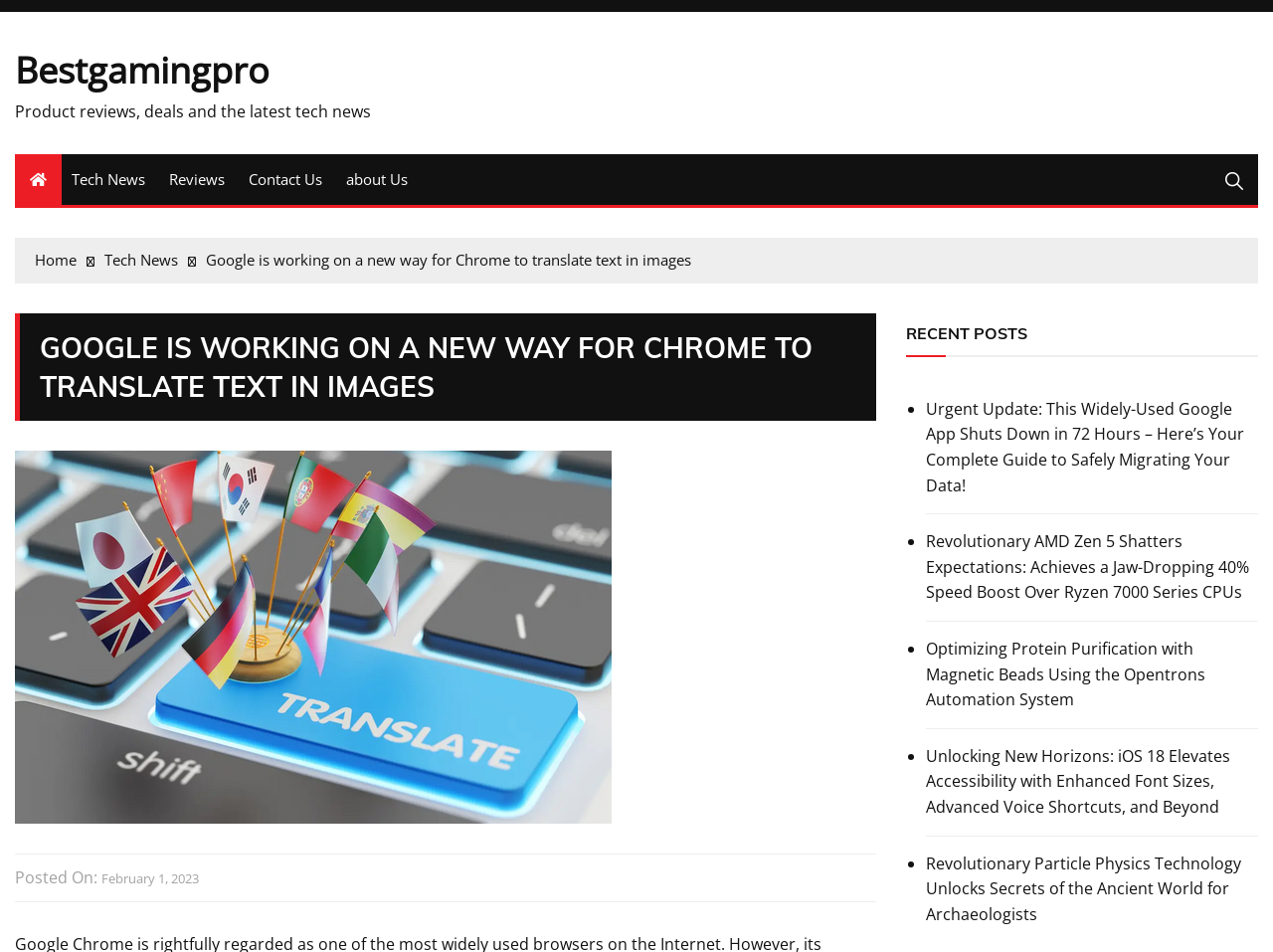How many main sections are on this webpage?
Carefully analyze the image and provide a thorough answer to the question.

The webpage can be divided into two main sections: the main article section and the 'RECENT POSTS' section, which are separated by a clear visual distinction.